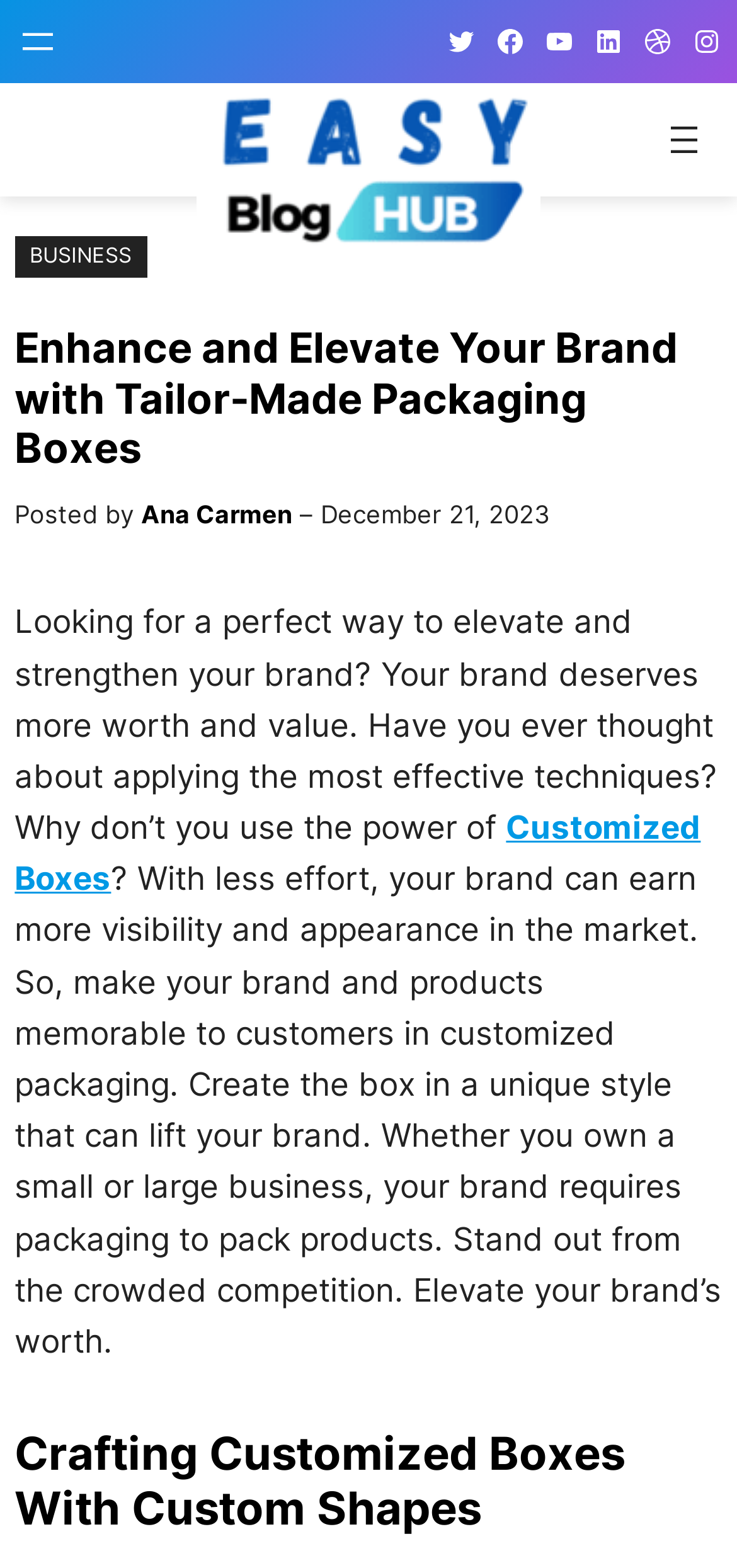Can you provide the bounding box coordinates for the element that should be clicked to implement the instruction: "Learn about Customized Boxes"?

[0.02, 0.516, 0.951, 0.573]